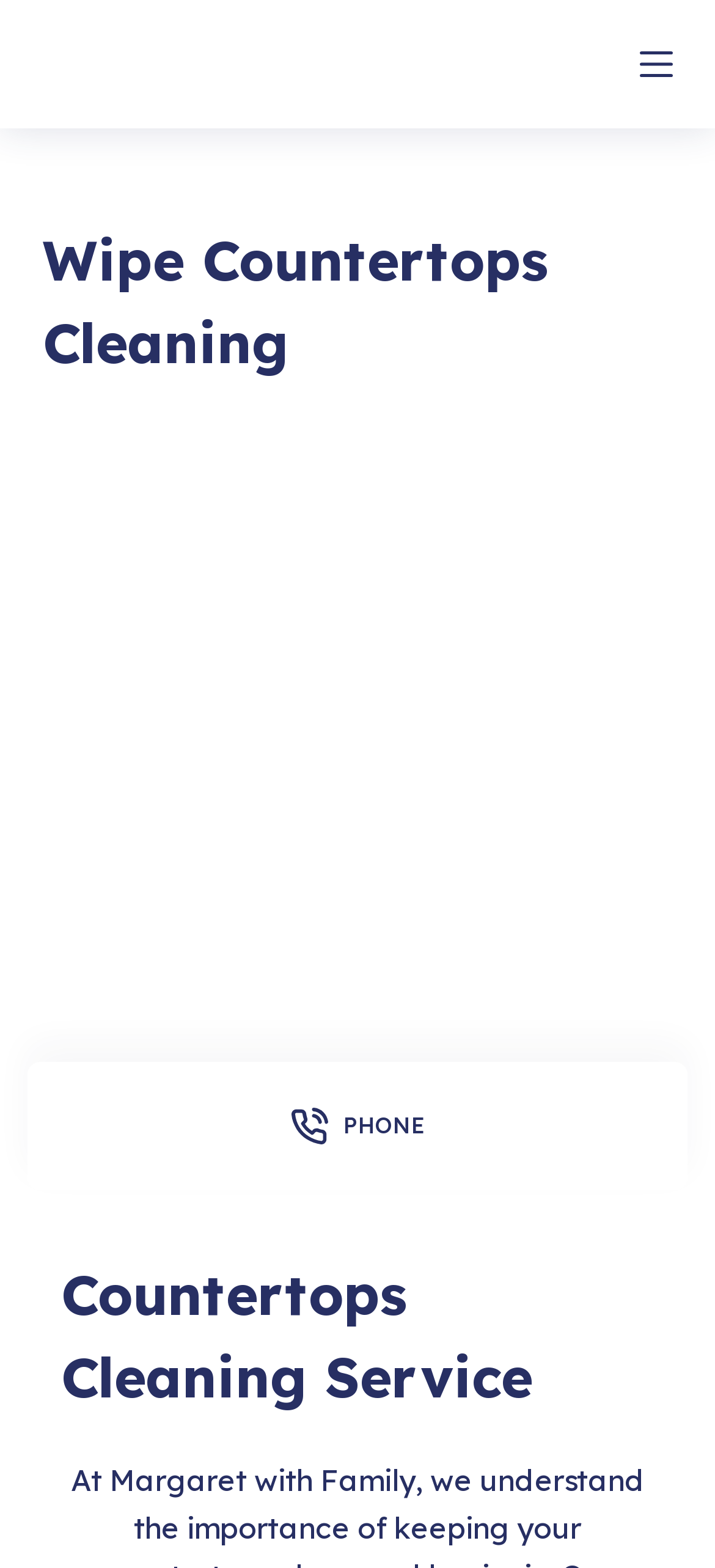Identify the bounding box of the UI element described as follows: "Skip to content". Provide the coordinates as four float numbers in the range of 0 to 1 [left, top, right, bottom].

[0.0, 0.0, 0.103, 0.023]